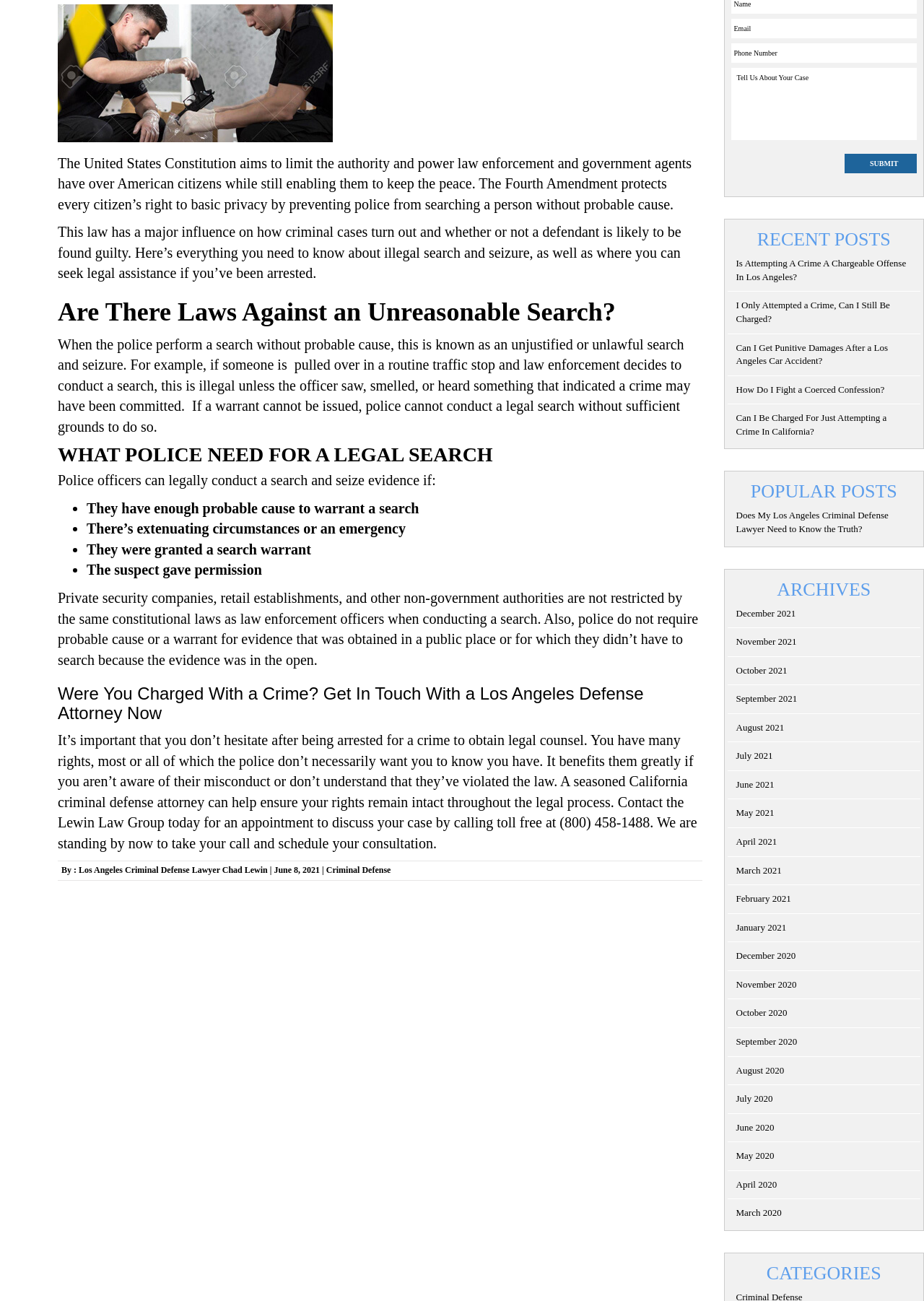Given the element description: "DUI", predict the bounding box coordinates of this UI element. The coordinates must be four float numbers between 0 and 1, given as [left, top, right, bottom].

[0.787, 0.828, 0.996, 0.849]